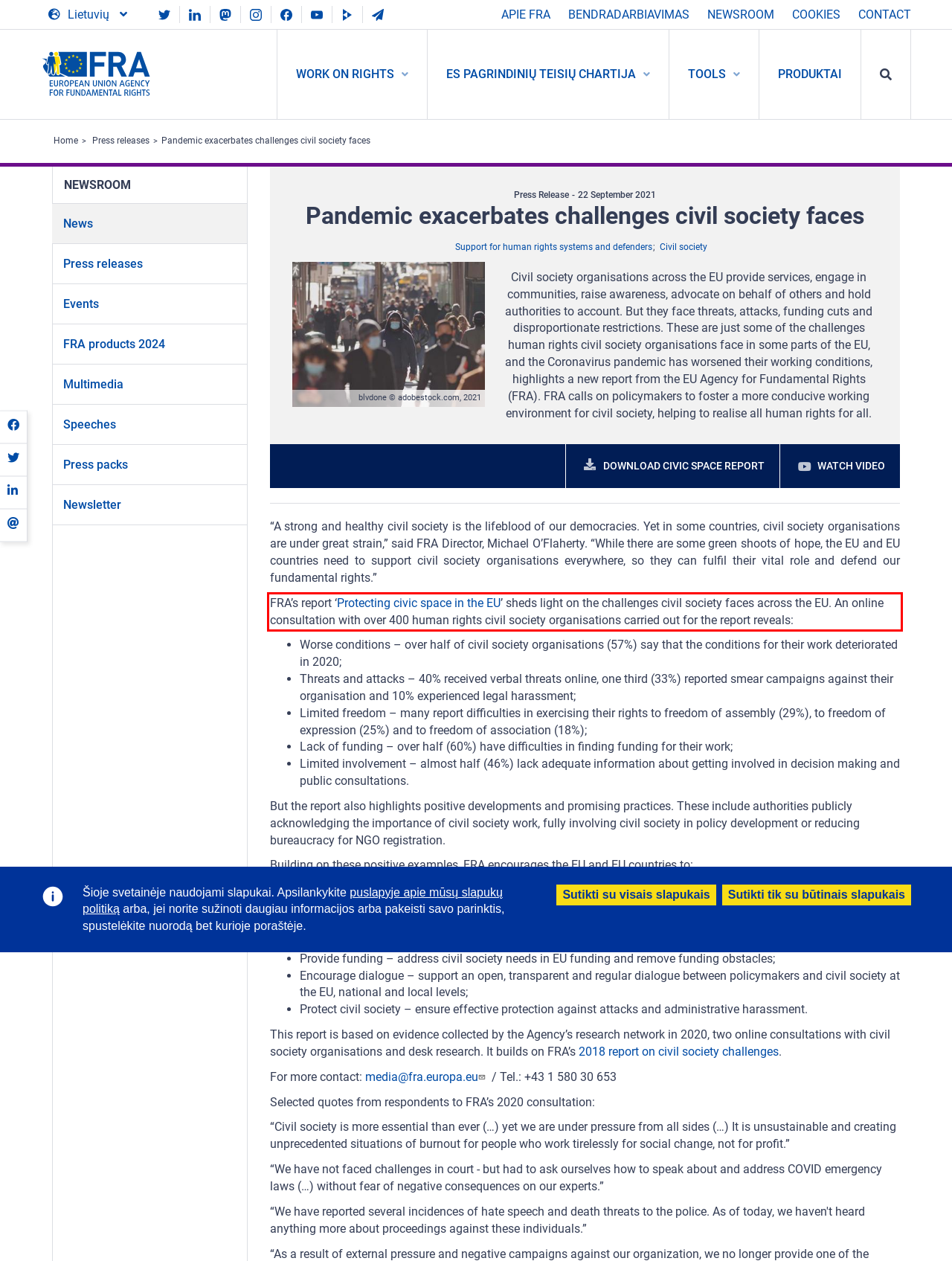Given a screenshot of a webpage with a red bounding box, please identify and retrieve the text inside the red rectangle.

FRA’s report ‘Protecting civic space in the EU’ sheds light on the challenges civil society faces across the EU. An online consultation with over 400 human rights civil society organisations carried out for the report reveals: